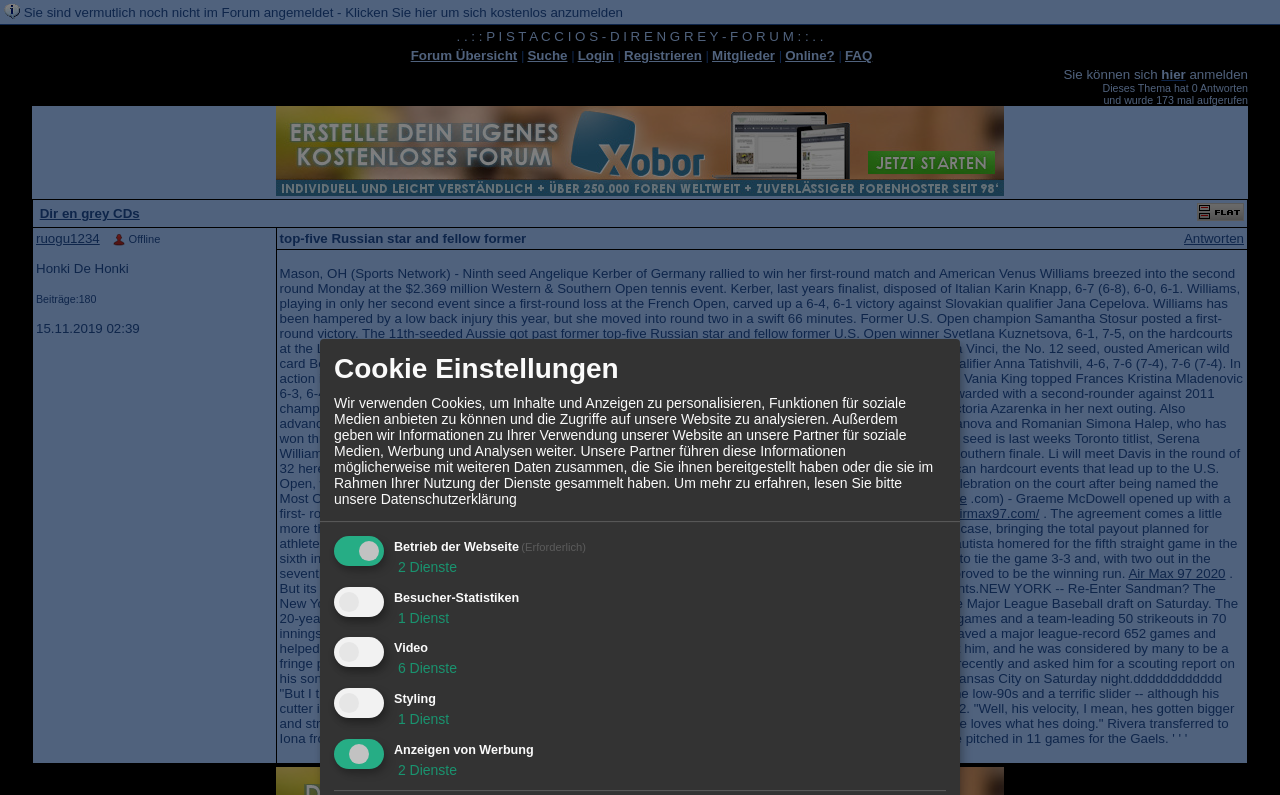Is the webpage about sports?
Refer to the image and provide a detailed answer to the question.

The webpage appears to be about sports because it mentions tennis players and tournaments, such as the Western & Southern Open, and provides information about their matches and results.